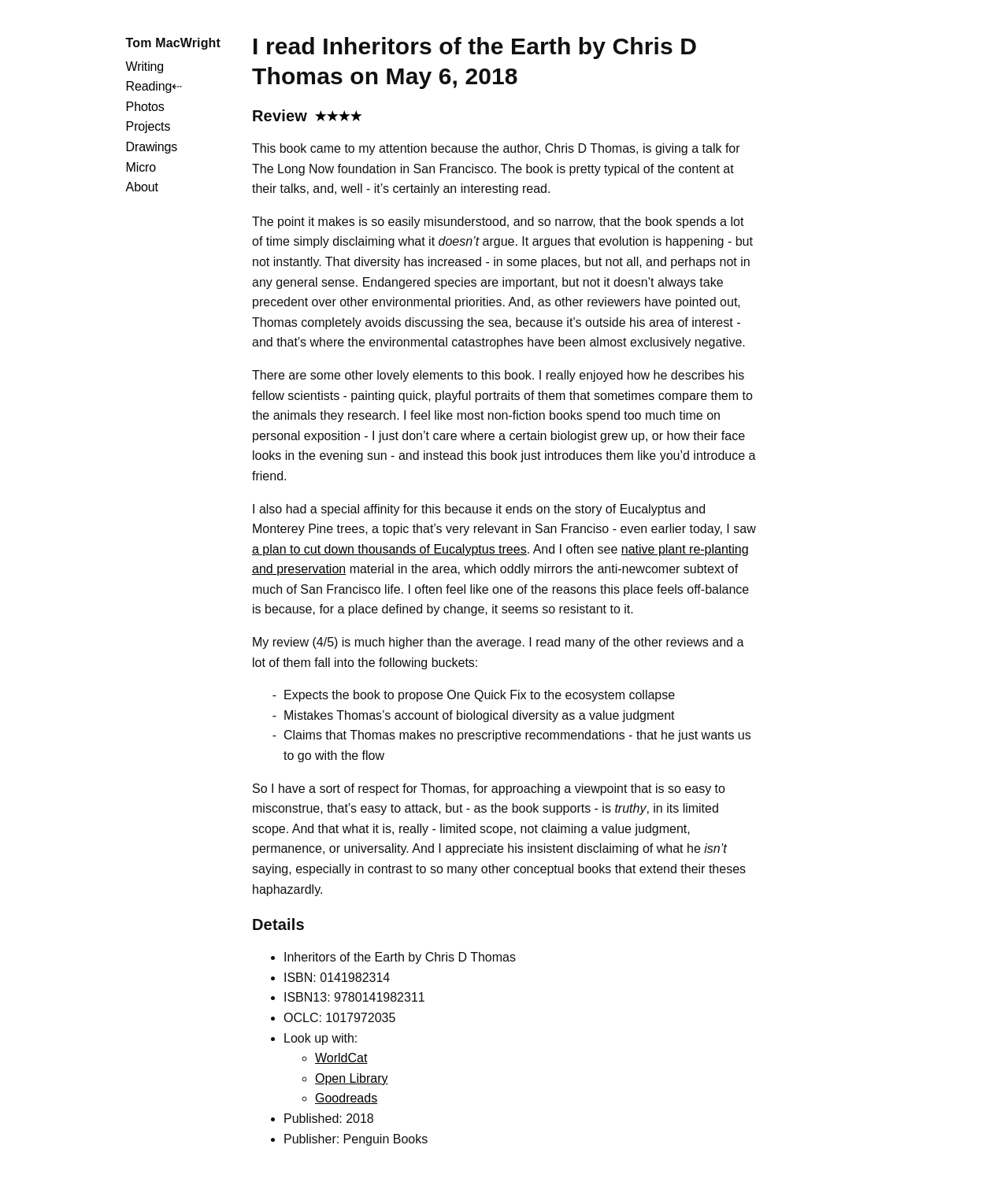Could you locate the bounding box coordinates for the section that should be clicked to accomplish this task: "Check the details of the book 'Inheritors of the Earth'".

[0.25, 0.767, 0.75, 0.784]